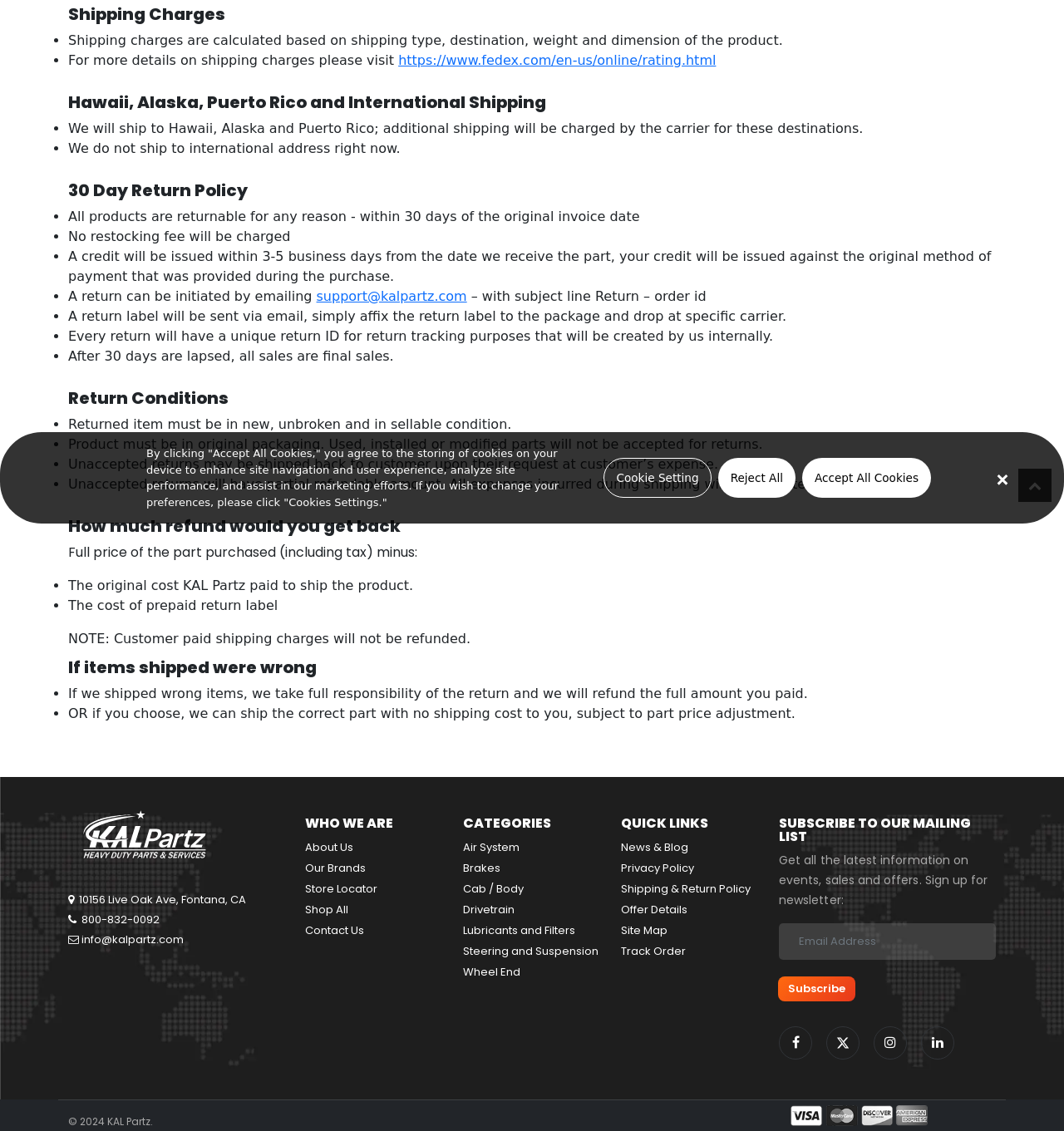Please determine the bounding box of the UI element that matches this description: News & Blog. The coordinates should be given as (top-left x, top-left y, bottom-right x, bottom-right y), with all values between 0 and 1.

[0.584, 0.742, 0.647, 0.756]